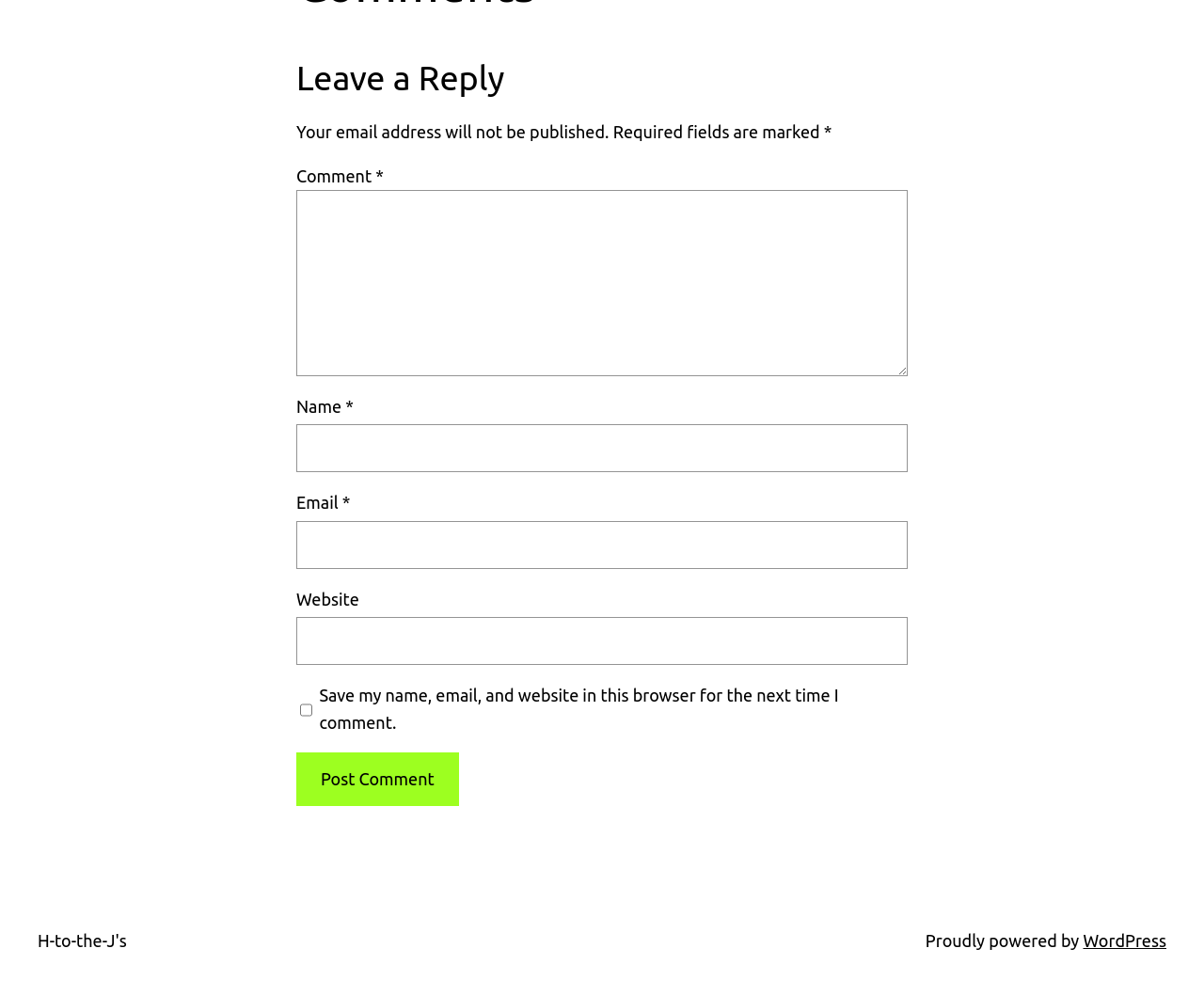What is the function of the checkbox?
Based on the image, provide a one-word or brief-phrase response.

To save user information